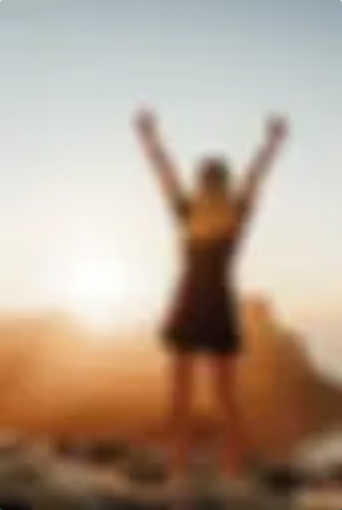Generate a comprehensive description of the image.

The image captures a moment of triumph and celebration, featuring a silhouetted figure standing with arms raised against a breathtaking backdrop of a setting sun. The warm hues of the sky, blending oranges and yellows, create a serene atmosphere that suggests a powerful connection to nature and a sense of liberation. This scene symbolizes the journey of personal growth and the release of inhibitions, echoing themes of alignment and manifestation. As the figure embraces the moment, it embodies the spirit of stepping into one's truth and co-creating desires with the universe. This imagery aligns with the overarching message of embarking on a vibrant journey of self-discovery and wellbeing.